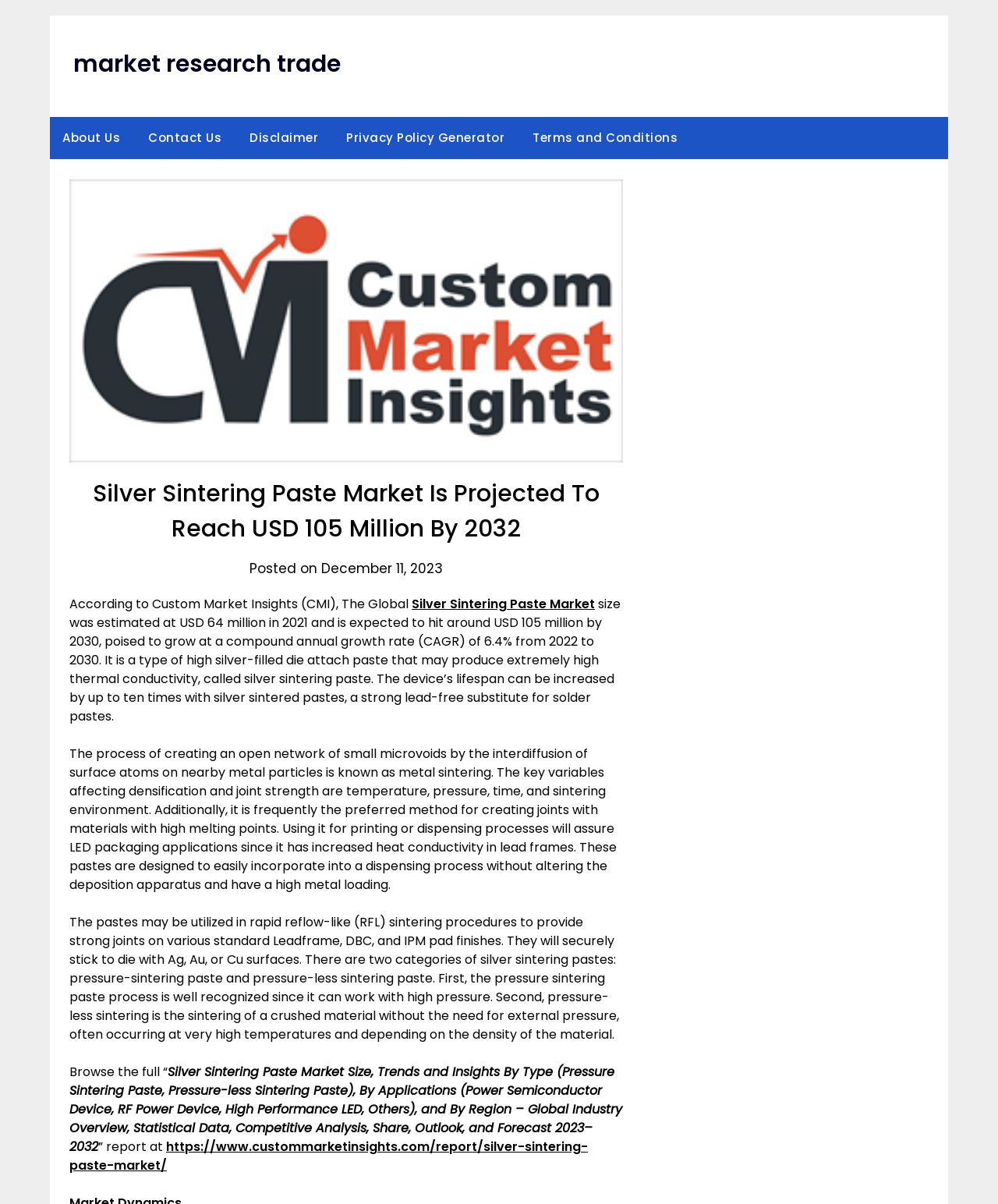What are the two categories of silver sintering pastes?
Answer the question based on the image using a single word or a brief phrase.

Pressure-sintering paste and pressure-less sintering paste